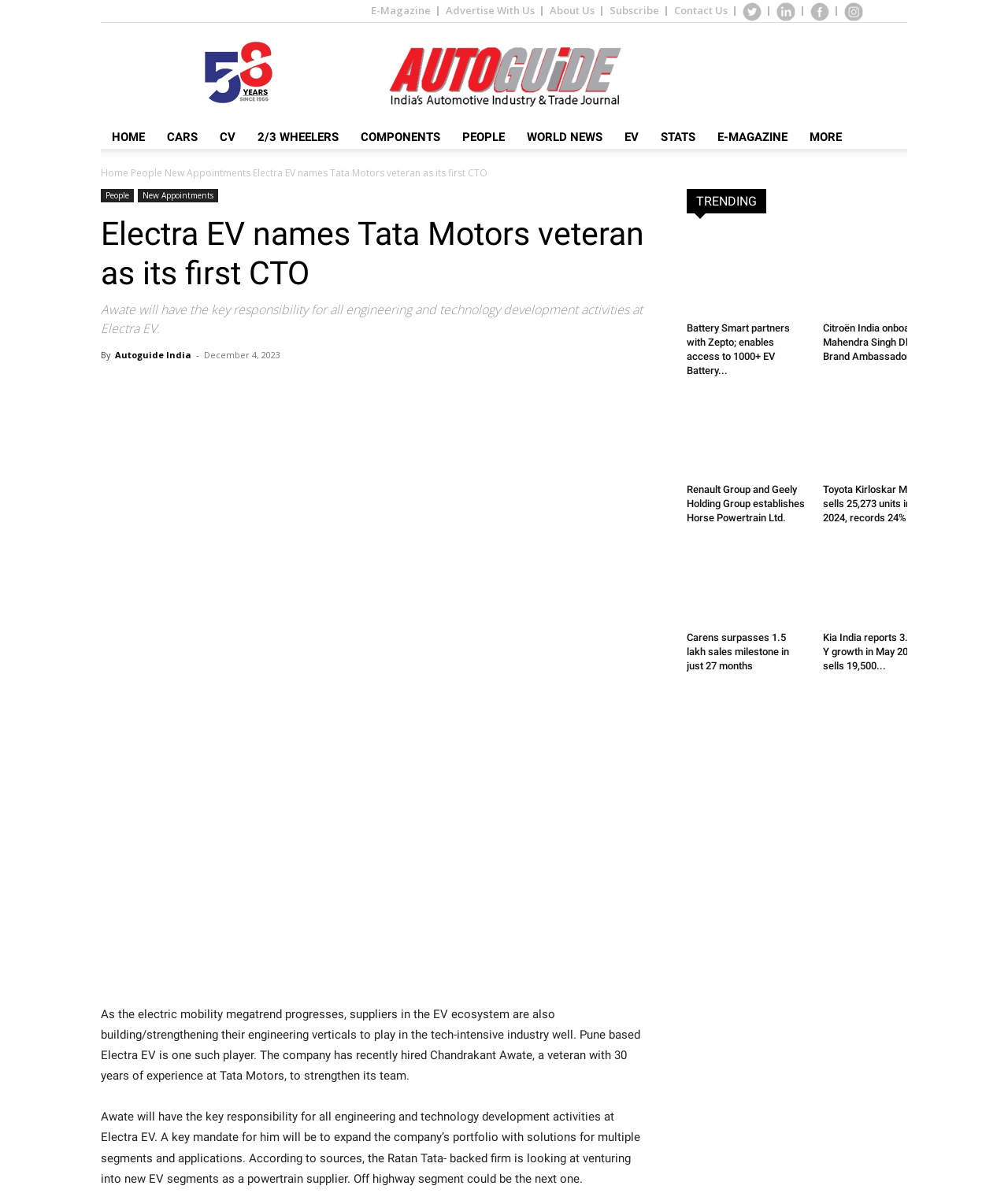Identify the bounding box coordinates of the area you need to click to perform the following instruction: "Click on the 'HOME' link".

[0.1, 0.104, 0.155, 0.124]